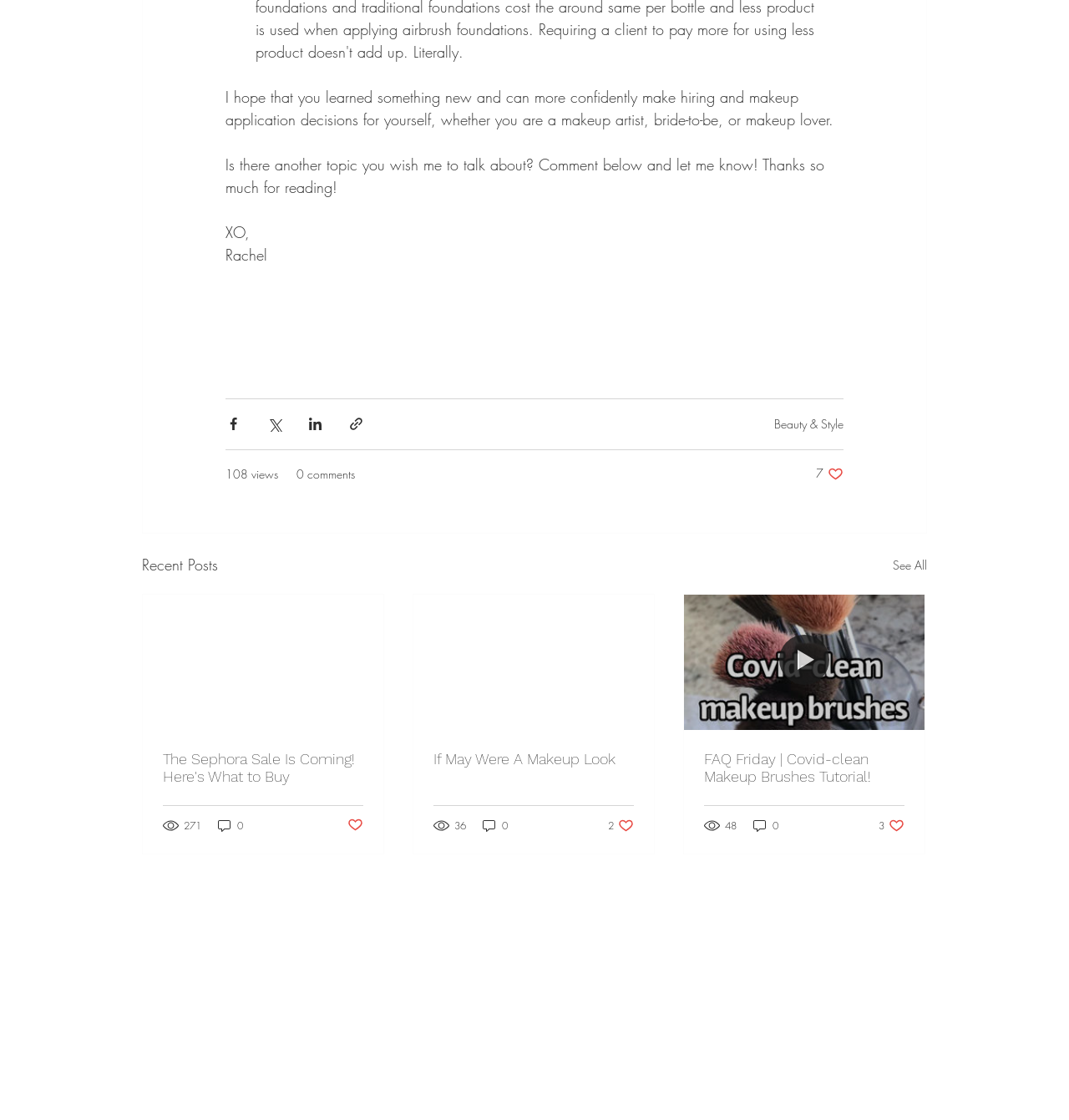Utilize the information from the image to answer the question in detail:
What is the category of the articles?

The category of the articles is mentioned at the top of the webpage, where it says 'Beauty & Style'.